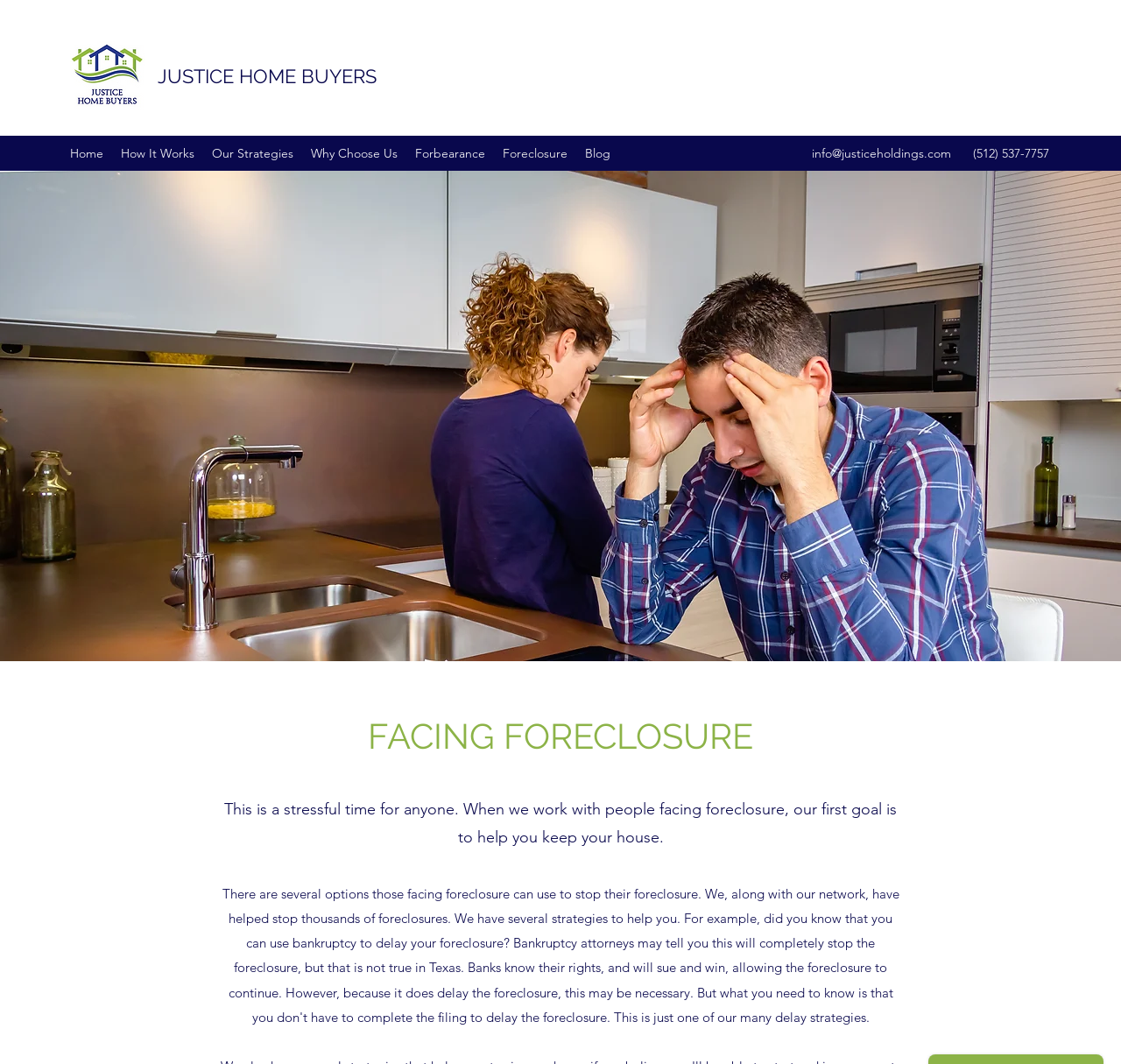What is the phone number on the webpage?
Using the image, provide a concise answer in one word or a short phrase.

(512) 537-7757